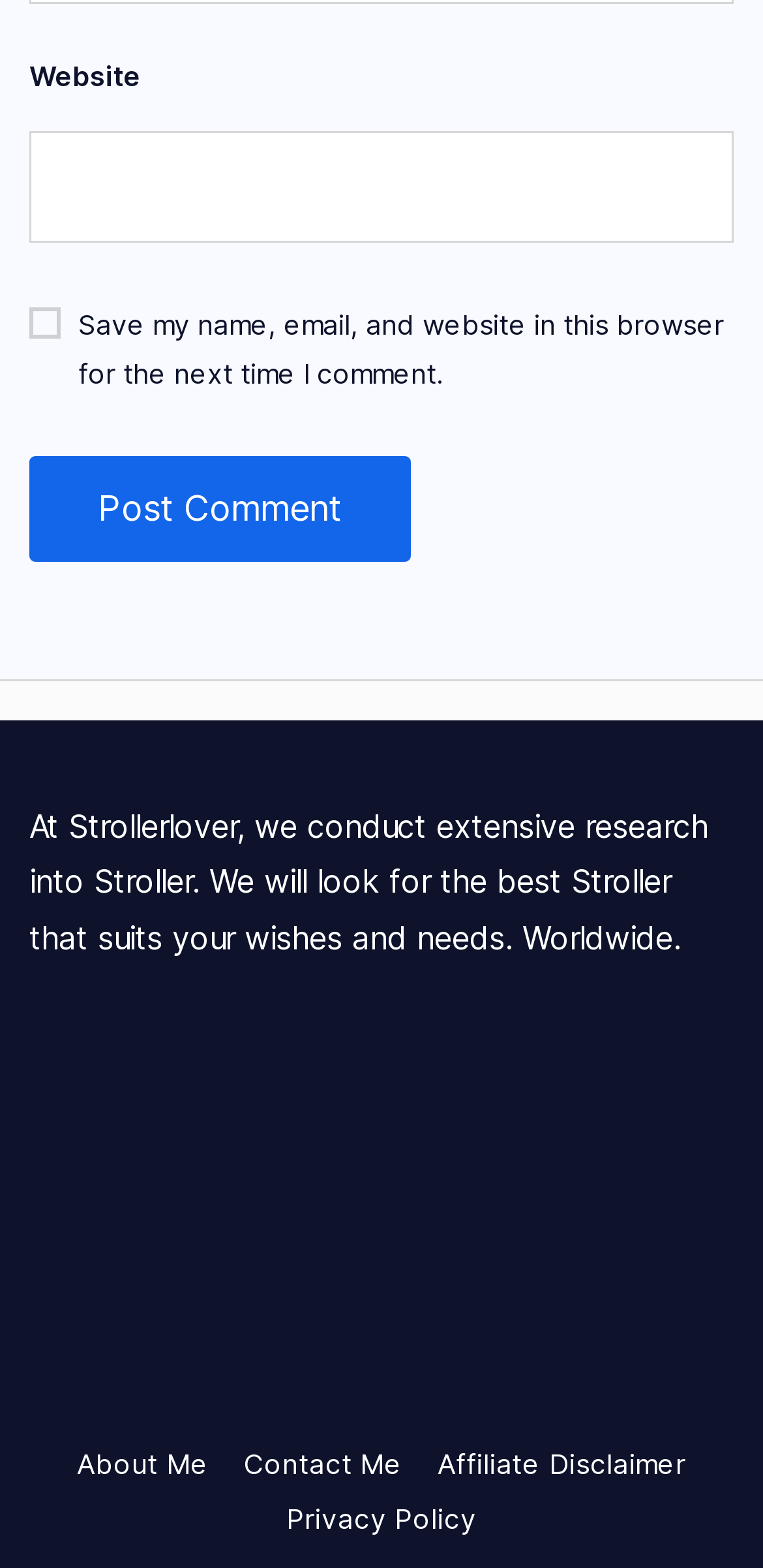What is the function of the 'Post Comment' button?
Craft a detailed and extensive response to the question.

The 'Post Comment' button is likely used to submit a comment, as it is placed below a textbox with a label 'Website' and a static text 'Save my name, email, and website in this browser for the next time I comment.'.